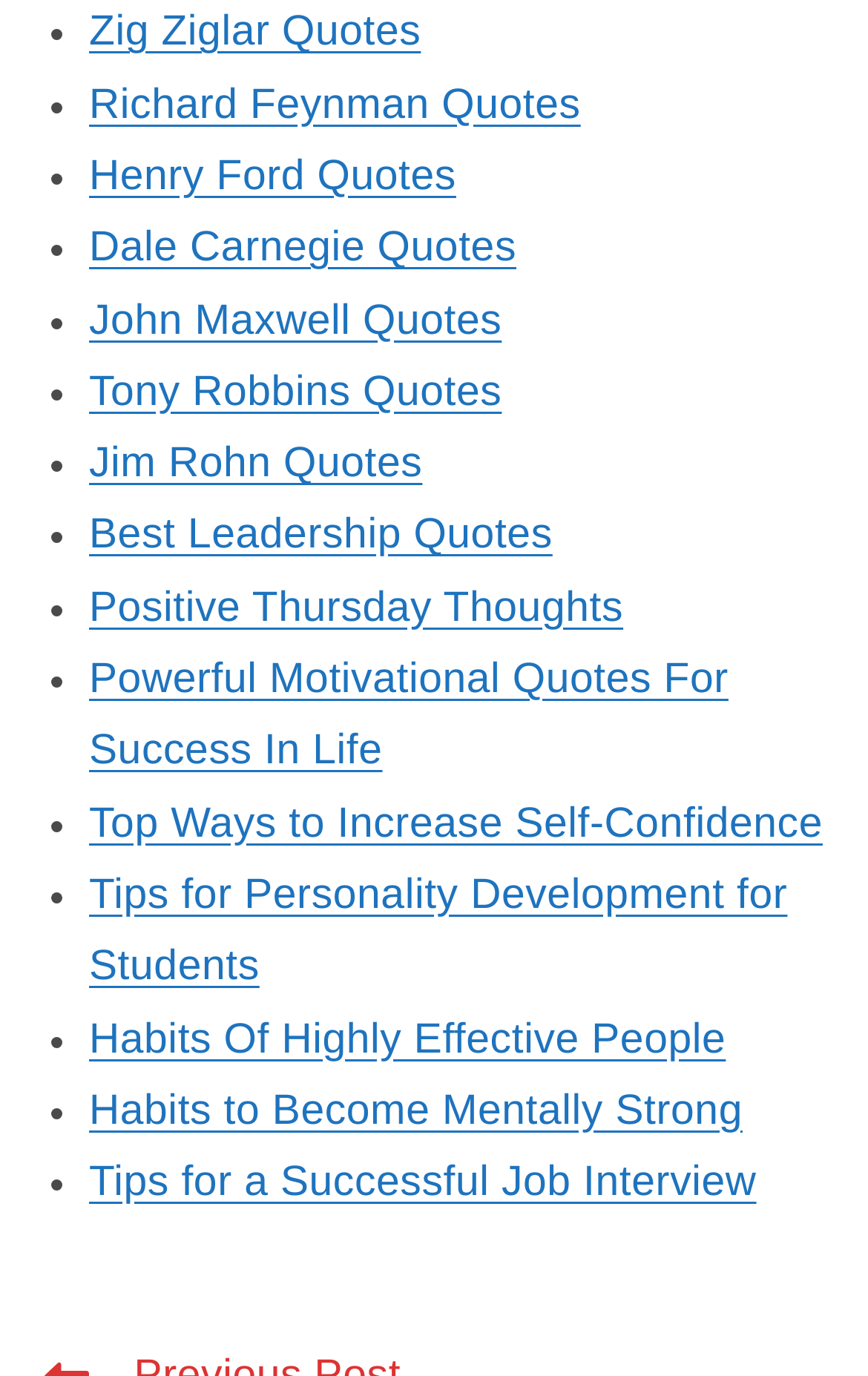What is the first quote category?
Carefully analyze the image and provide a detailed answer to the question.

The first link on the webpage is 'Zig Ziglar Quotes', which suggests that it is the first quote category.